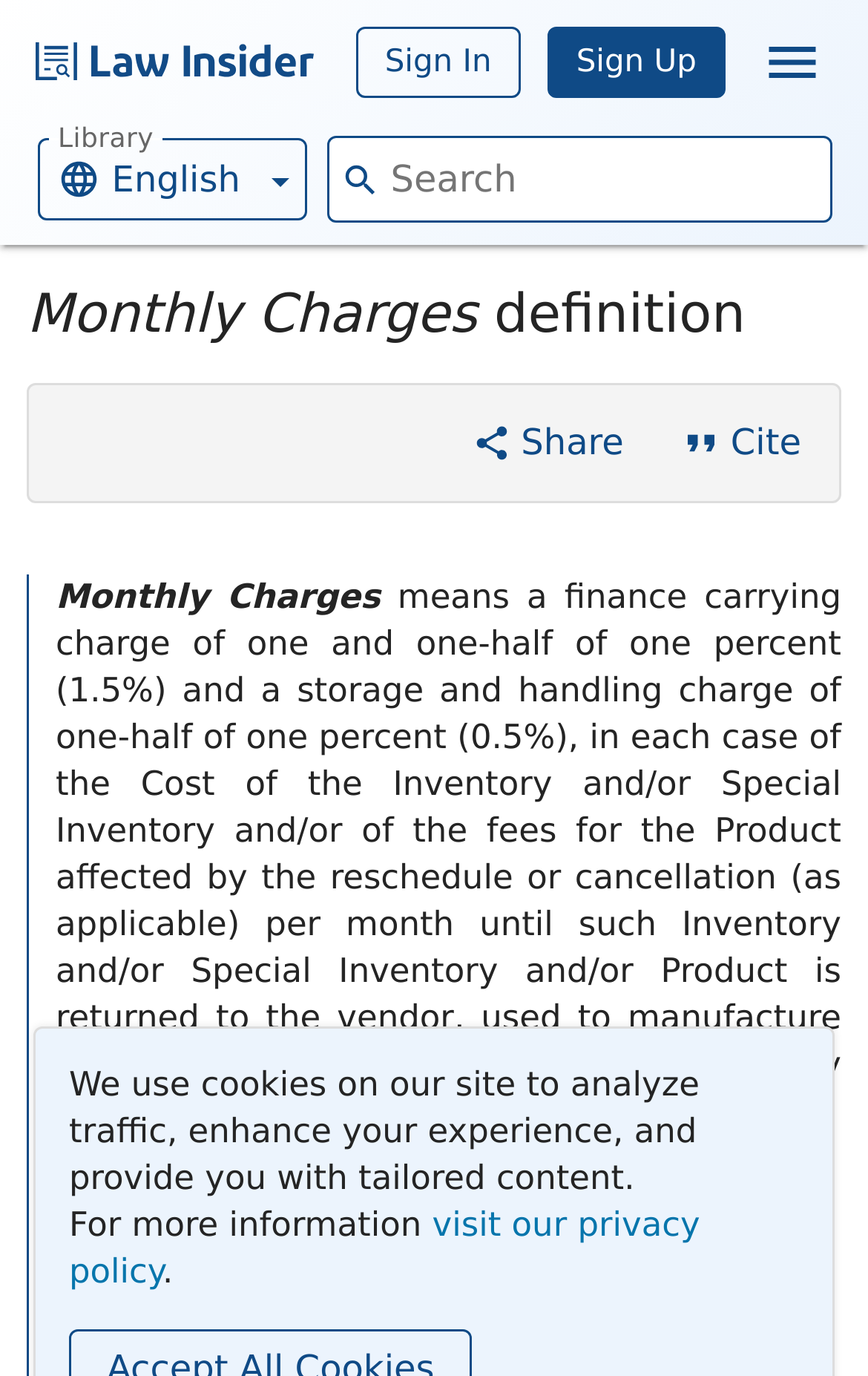Locate the bounding box coordinates of the element that needs to be clicked to carry out the instruction: "View Sample 1". The coordinates should be given as four float numbers ranging from 0 to 1, i.e., [left, top, right, bottom].

[0.064, 0.839, 0.3, 0.891]